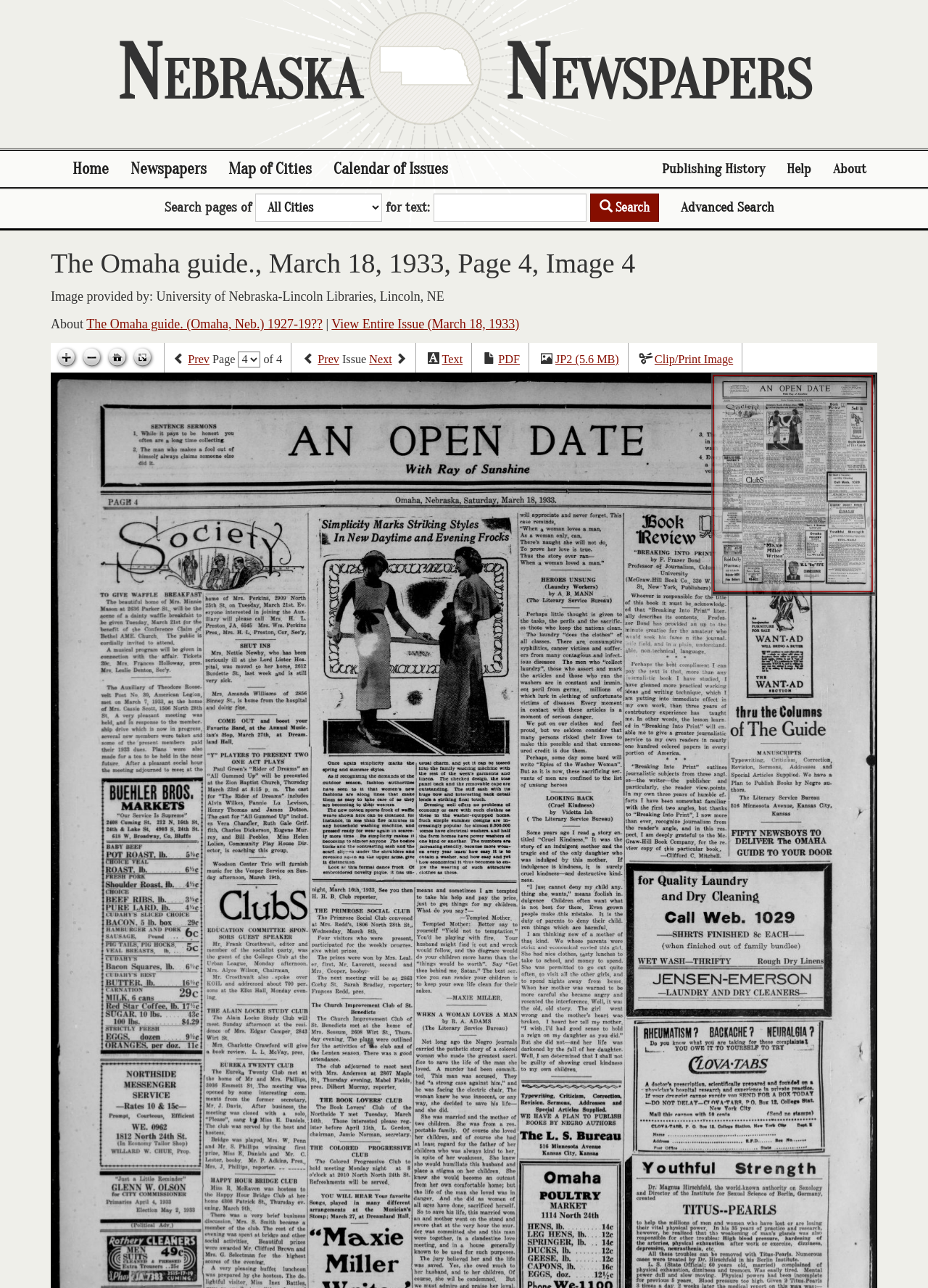Provide an in-depth description of the elements and layout of the webpage.

The webpage is dedicated to Nebraska Newspapers, providing resources related to the state's papers, including full-text search and historical essays. At the top, there is a heading "Nebraska Newspapers" followed by a row of links, including "Home", "Newspapers", "Map of Cities", "Calendar of Issues", "Publishing History", "Help", and "About". 

Below the links, there is a search bar with a combobox and a search button. The search bar allows users to search pages of newspapers for specific text. To the right of the search bar, there is an "Advanced Search" link.

The main content of the webpage is focused on a specific newspaper issue, "The Omaha guide., March 18, 1933, Page 4, Image 4". There is a heading with the title of the newspaper issue, followed by a static text "Image provided by: University of Nebraska-Lincoln Libraries, Lincoln, NE". Below this, there are links to view the entire issue and to access more information about the newspaper.

On the top-right corner of the main content area, there are four icons: "Zoom in", "Zoom out", "Go home", and "Toggle full page". These icons allow users to adjust the view of the newspaper page.

At the bottom of the main content area, there are navigation links to move between pages and issues of the newspaper. These links include "Previous page", "Next page", "Previous issue", "Next issue", as well as links to view the issue in different formats, such as "Text", "PDF", "JP2", and "Clip/Print Image". 

Finally, there is a large canvas element that takes up most of the bottom half of the webpage, likely displaying the newspaper page image.